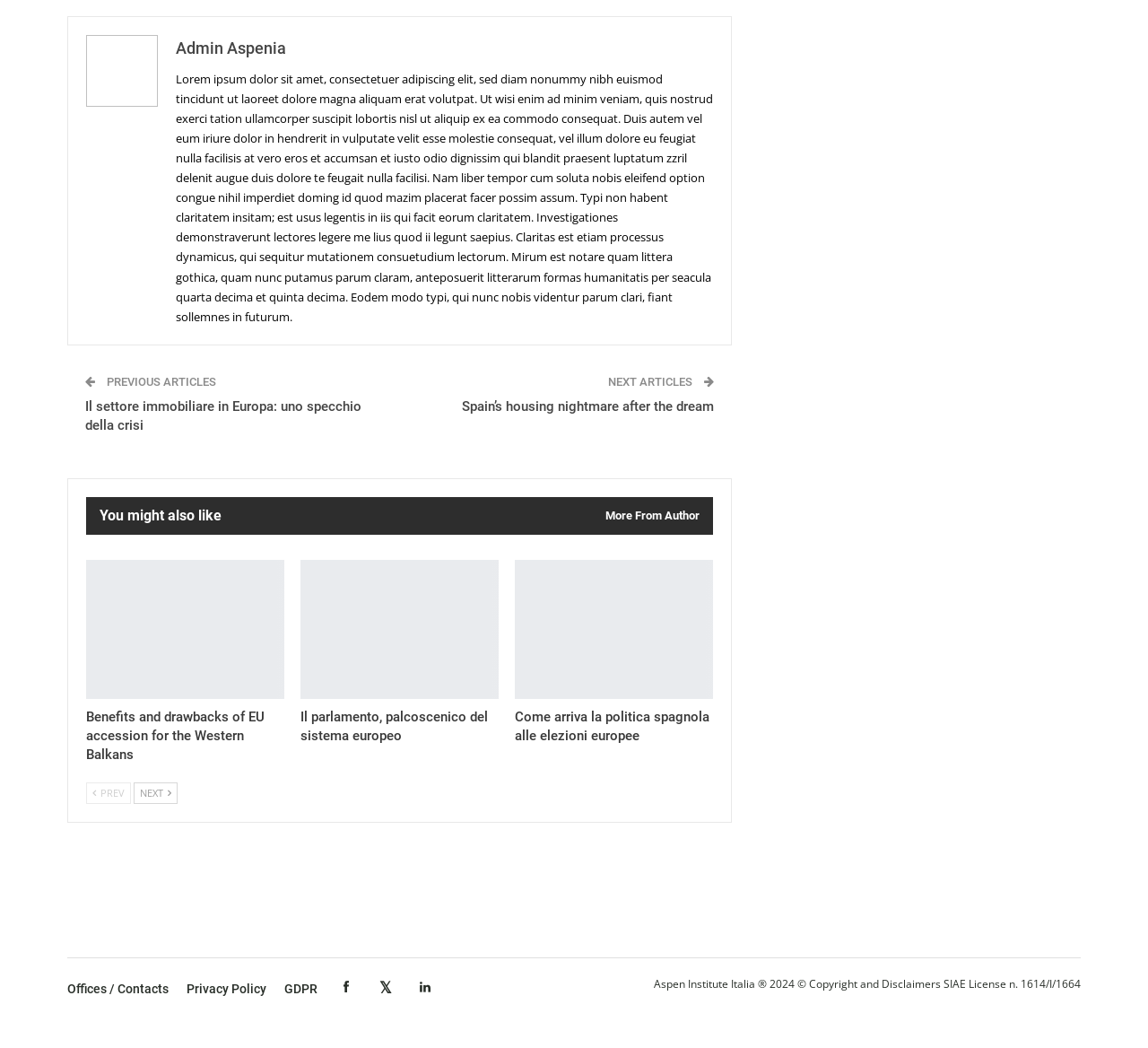Identify the bounding box coordinates of the clickable region to carry out the given instruction: "Go to 'Il settore immobiliare in Europa: uno specchio della crisi'".

[0.074, 0.38, 0.315, 0.413]